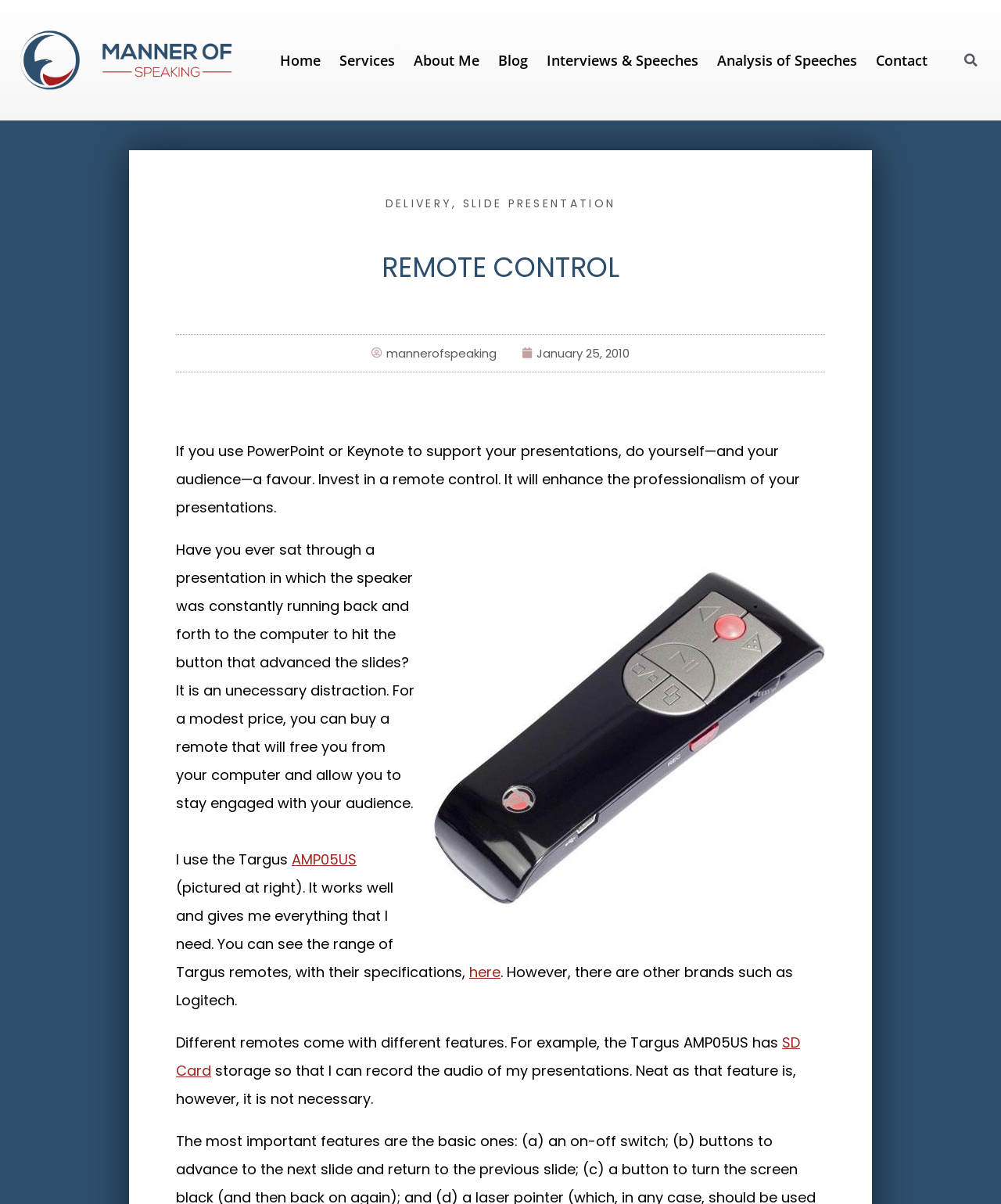Identify the bounding box coordinates for the region of the element that should be clicked to carry out the instruction: "Click the 'AMP05US' link". The bounding box coordinates should be four float numbers between 0 and 1, i.e., [left, top, right, bottom].

[0.291, 0.706, 0.356, 0.722]